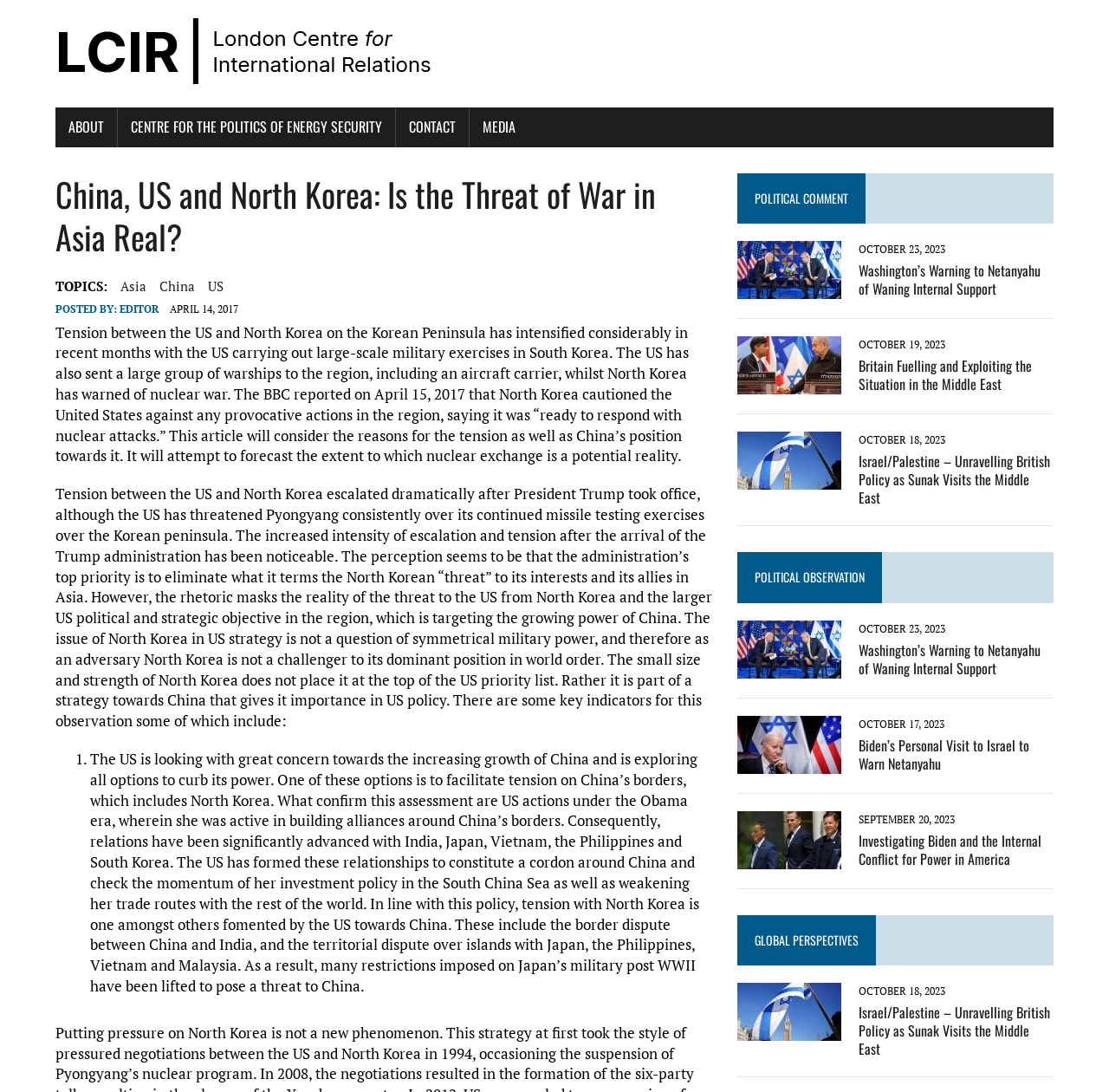What is the category of the article 'Washington’s Warning to Netanyahu of Waning Internal Support'?
Answer the question with a single word or phrase by looking at the picture.

POLITICAL COMMENT